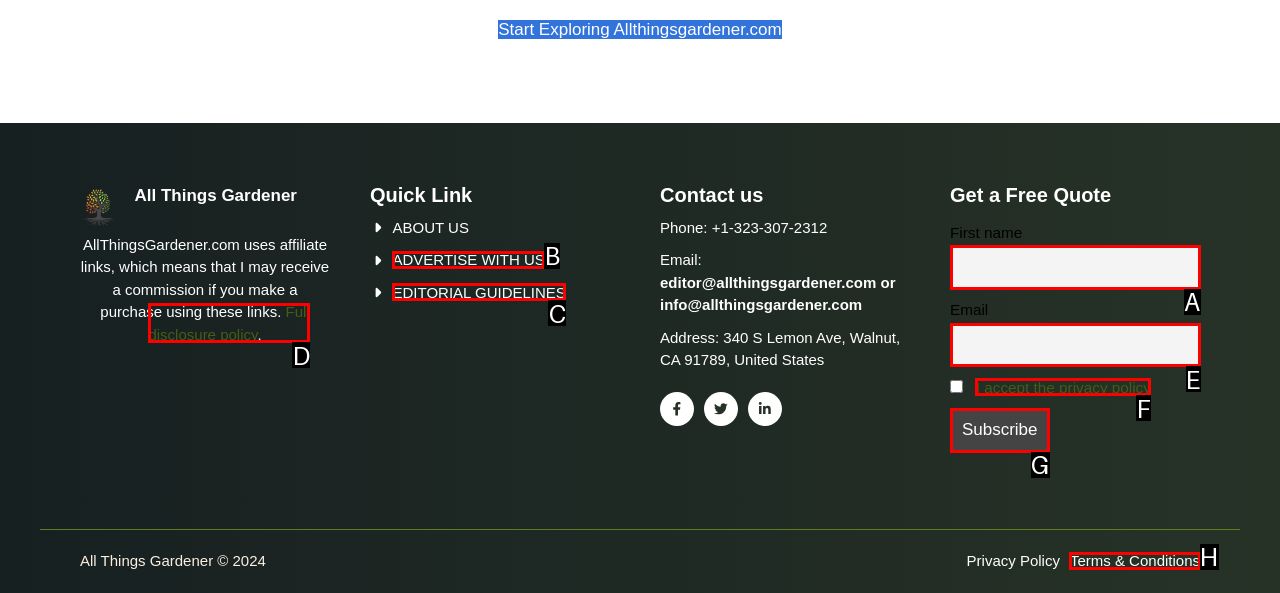Choose the option that matches the following description: value="Subscribe"
Answer with the letter of the correct option.

G